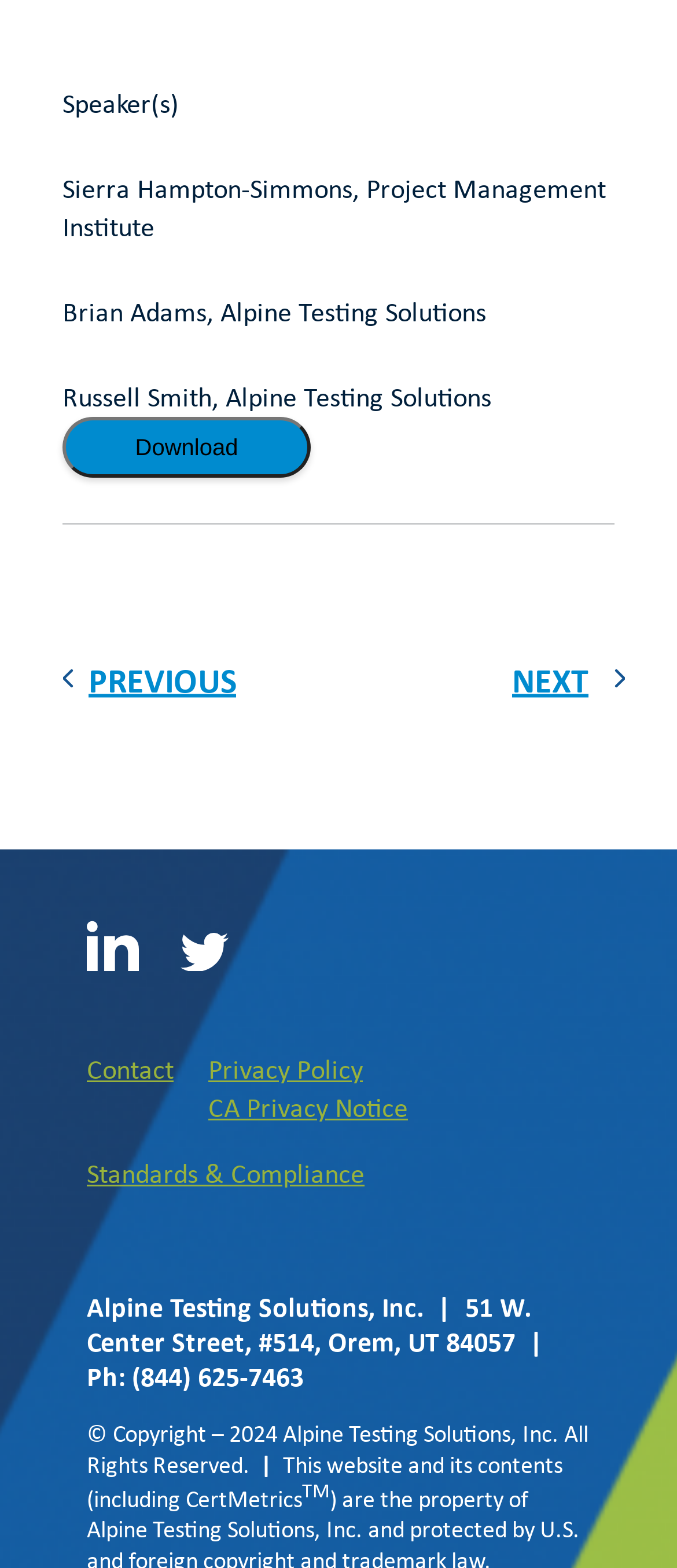Please determine the bounding box coordinates for the element with the description: "Download".

[0.092, 0.266, 0.459, 0.305]